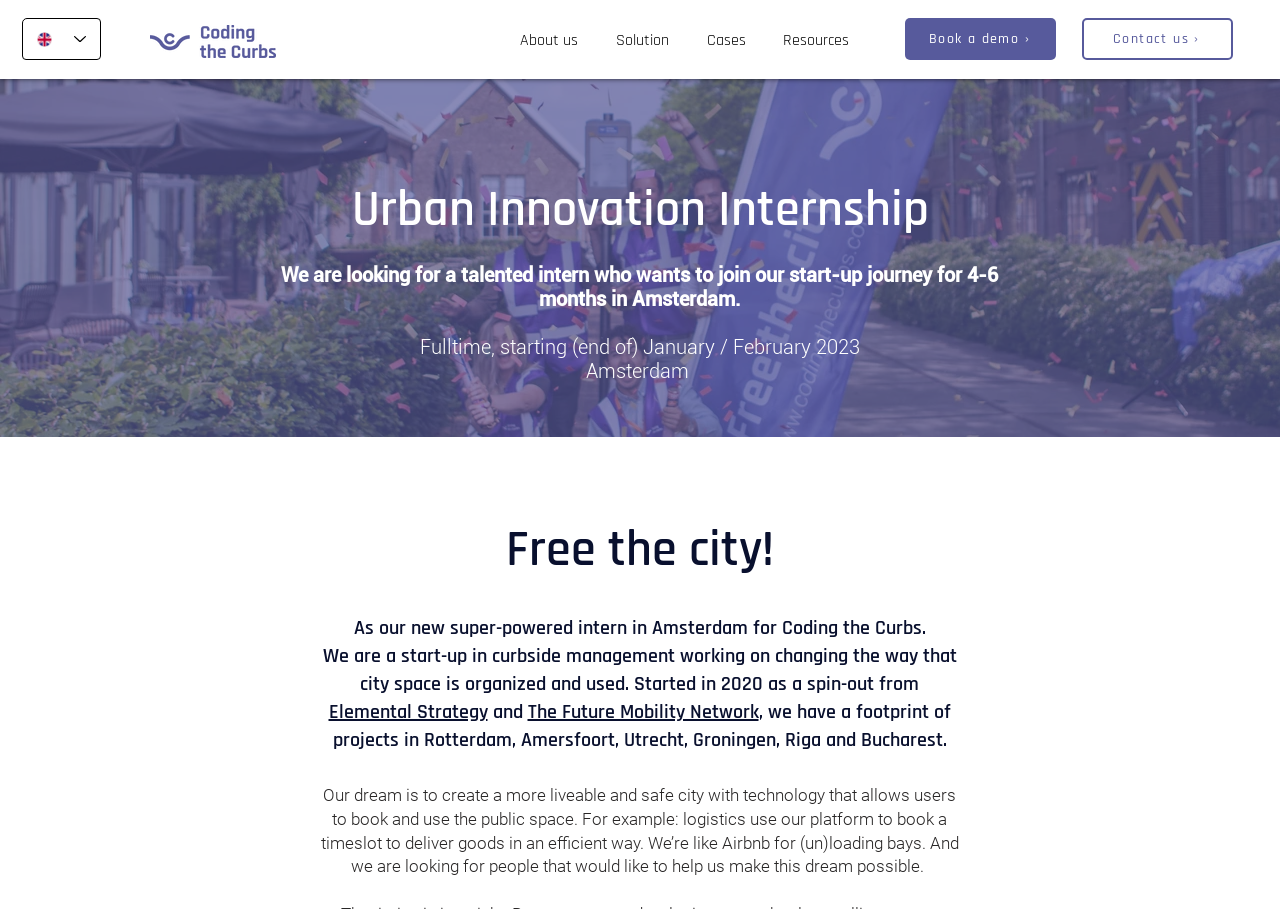Based on what you see in the screenshot, provide a thorough answer to this question: What is the language of the webpage?

The language selector combobox at the top right corner of the webpage indicates that the current language is English.